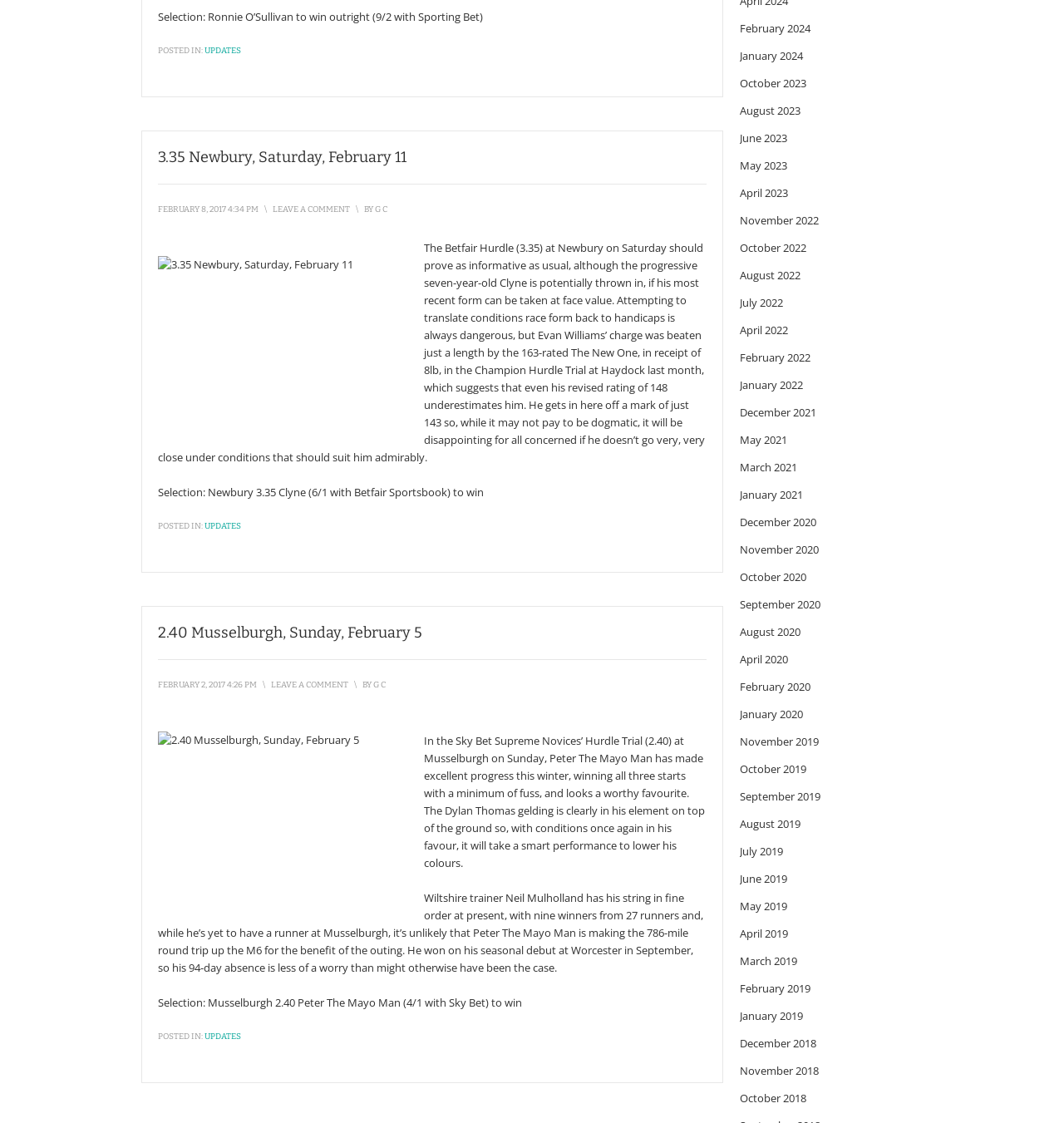Please mark the clickable region by giving the bounding box coordinates needed to complete this instruction: "Click on the 'FEBRUARY 2024' link".

[0.695, 0.018, 0.762, 0.032]